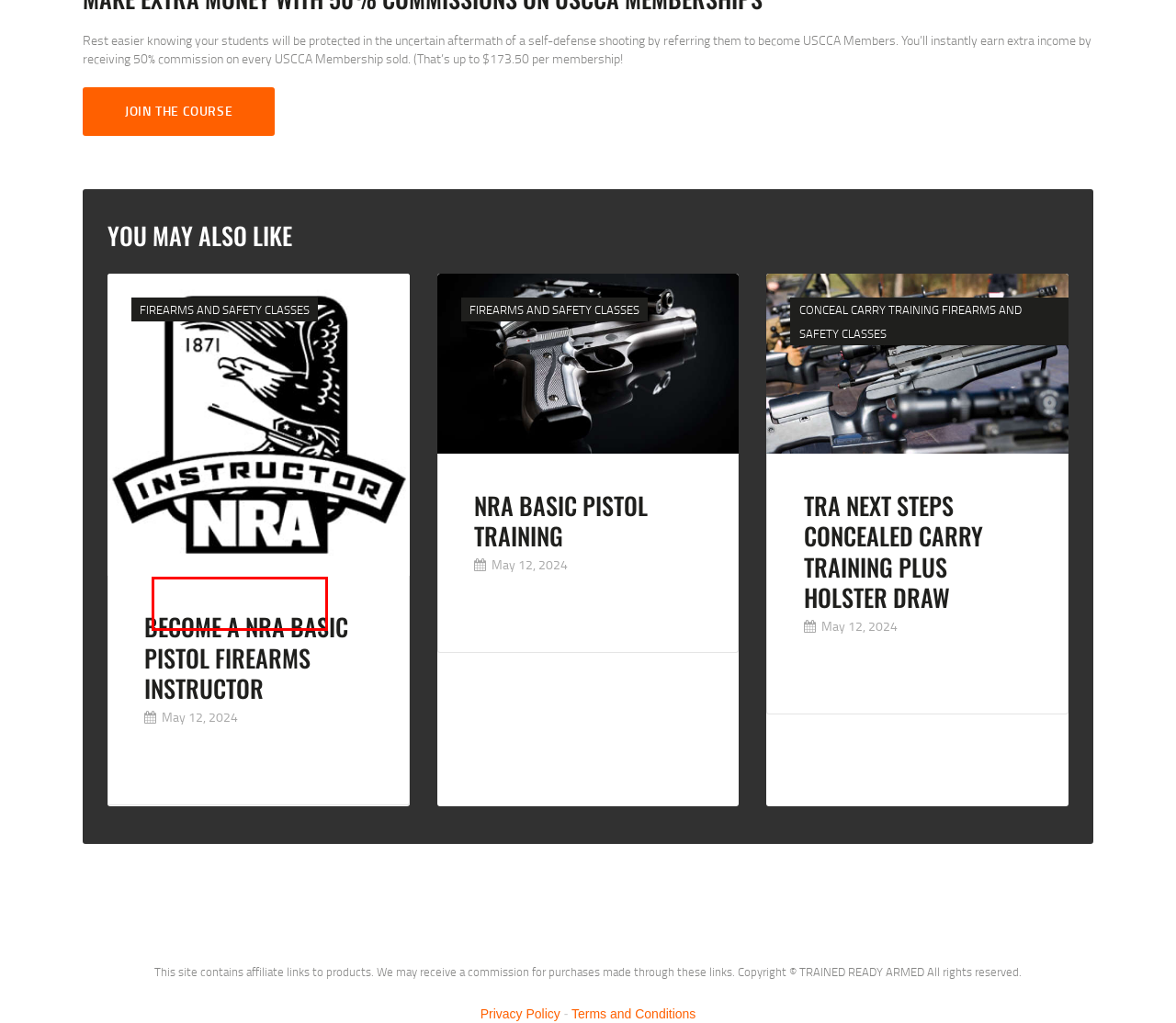Analyze the screenshot of a webpage that features a red rectangle bounding box. Pick the webpage description that best matches the new webpage you would see after clicking on the element within the red bounding box. Here are the candidates:
A. NRA Basic Pistol Training (Blended Learning) $99 – TRAINED READY ARMED
B. USCCA Firearms Instructor Certification Training $597 – TRAINED READY ARMED
C. Terms and Conditions – TRAINED READY ARMED
D. Conceal Carry Training – TRAINED READY ARMED
E. Become a NRA Basic Pistol Firearms Instructor – TRAINED READY ARMED
F. Become a NRA Certified Pistol Instructor $289 – TRAINED READY ARMED
G. Privacy Policy – TRAINED READY ARMED
H. NRA Basic Pistol Training – TRAINED READY ARMED

E